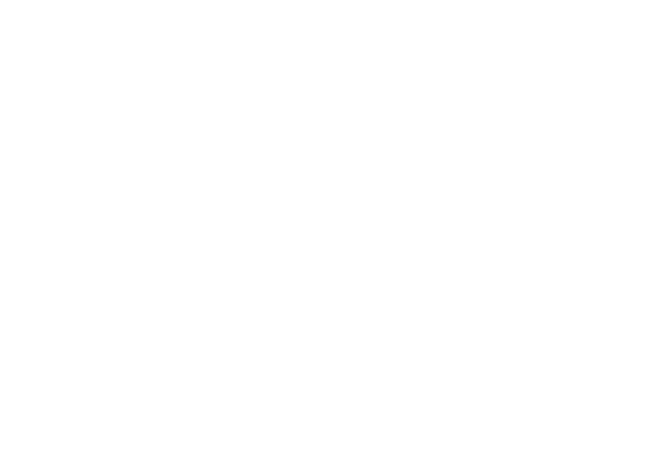Please answer the following question using a single word or phrase: 
What is the maximum slope the AUTOMOWER 450X can tackle?

45%